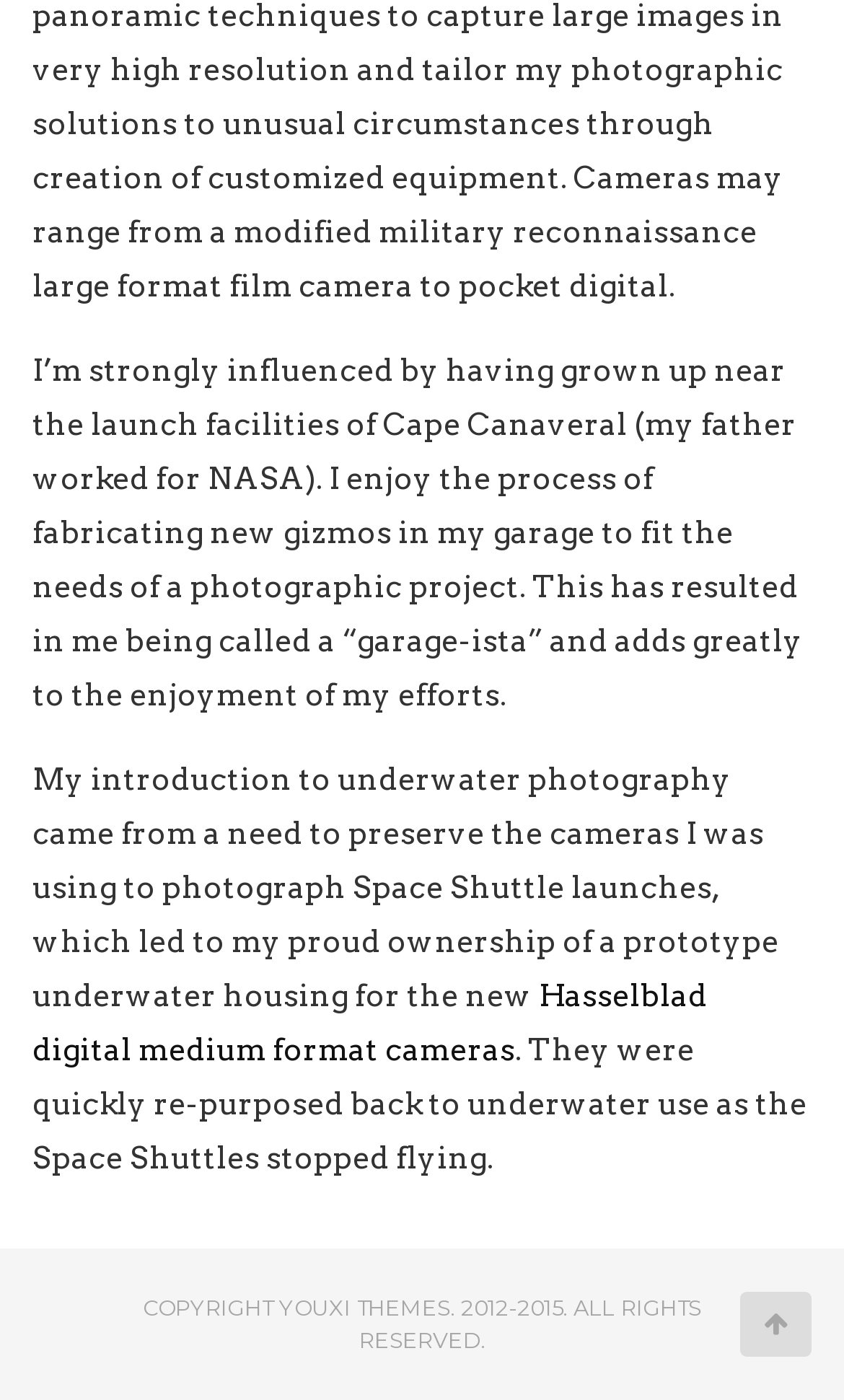Determine the bounding box coordinates for the HTML element mentioned in the following description: "Hasselblad digital medium format cameras". The coordinates should be a list of four floats ranging from 0 to 1, represented as [left, top, right, bottom].

[0.038, 0.698, 0.838, 0.762]